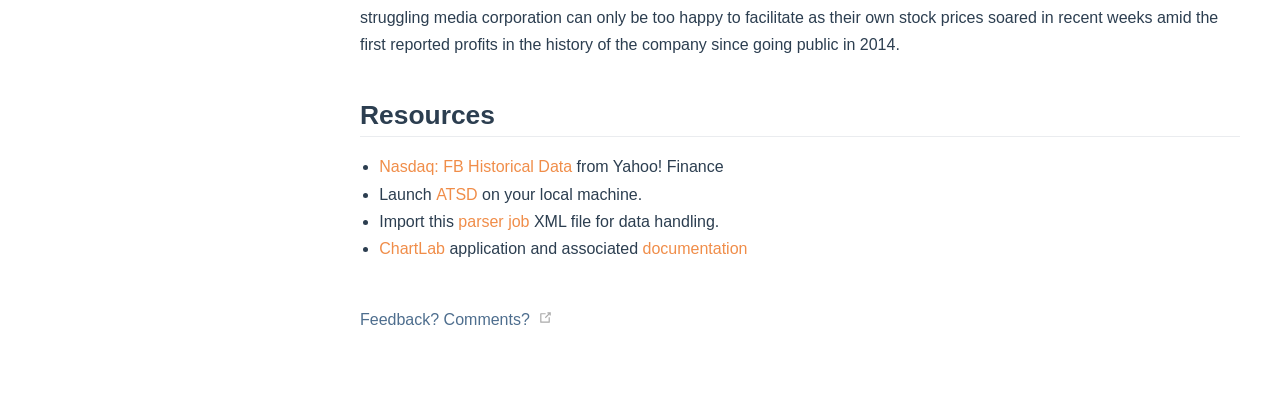Please answer the following question using a single word or phrase: 
What is the first resource listed?

Nasdaq: FB Historical Data